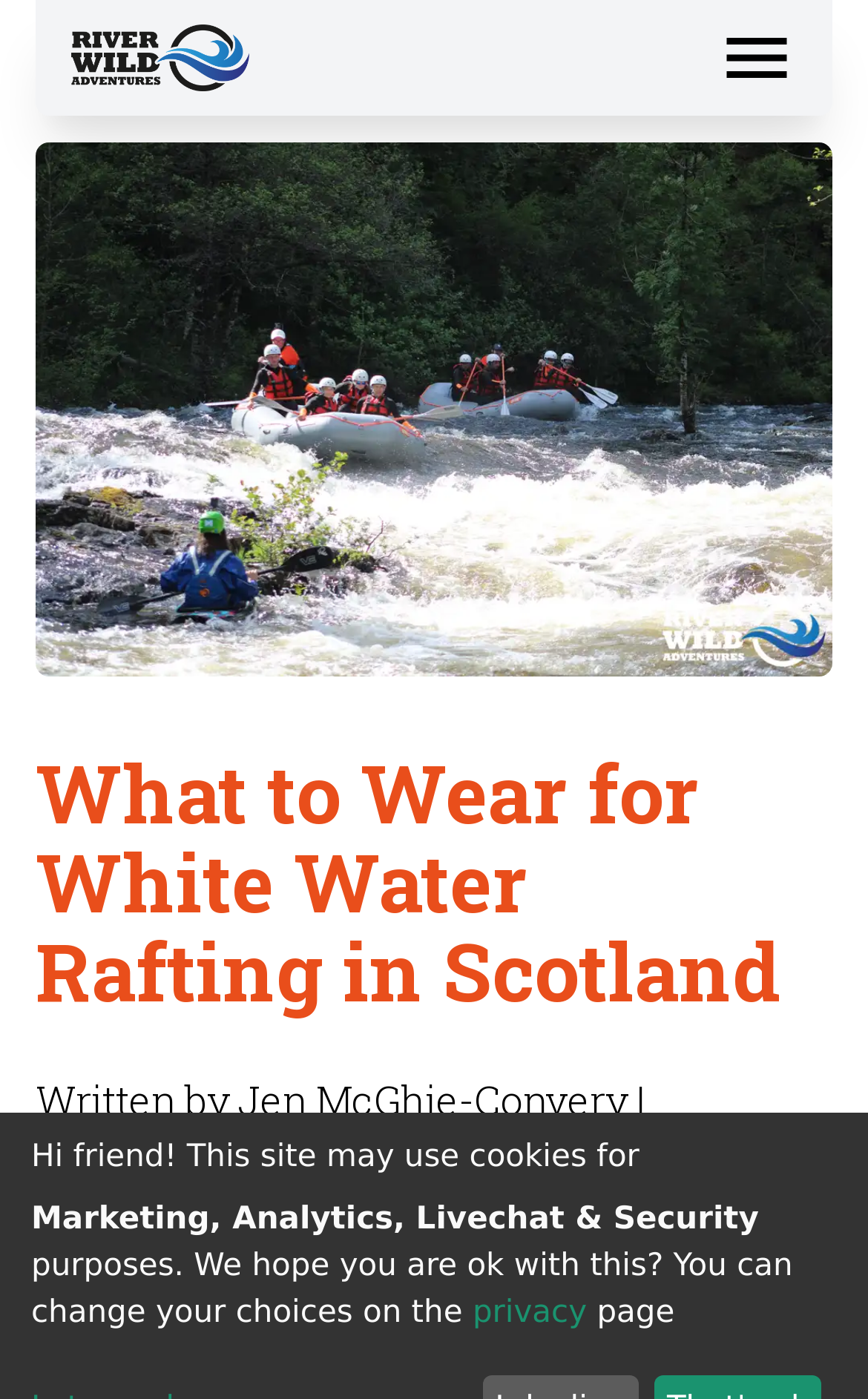Answer the question with a single word or phrase: 
What is the purpose of the button at the top-right corner?

Toggle mobile menu